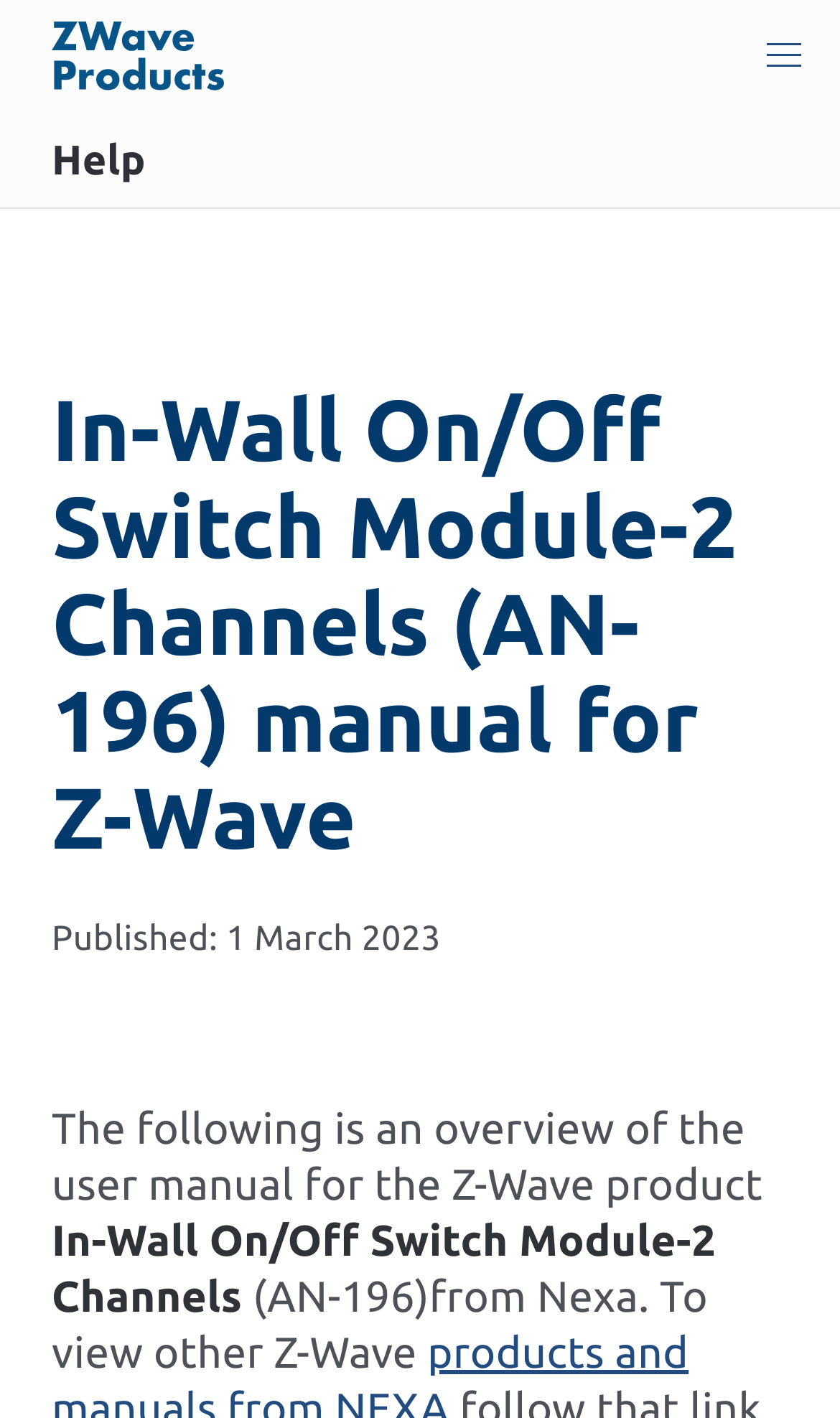Describe all visible elements and their arrangement on the webpage.

The webpage is a user manual and guide for the certified Z-Wave Plus product In-Wall On/Off Switch Module-2 Channels (AN-196) from Nexa. At the top of the page, there is a main navigation section that spans the entire width of the page. Within this section, there is a ZWaveProducts logo on the left side, and a menu button on the right side. 

Below the navigation section, there is a "Help" link located on the left side of the page. The main heading of the page, "In-Wall On/Off Switch Module-2 Channels (AN-196) manual for Z-Wave", is centered and takes up a significant portion of the page. 

Underneath the heading, there is a publication date "Published: 1 March 2023" on the left side of the page. Further down, there are two paragraphs of text. The first paragraph provides an overview of the user manual for the Z-Wave product, and the second paragraph continues to describe the product, mentioning that it is from Nexa and providing additional information about Z-Wave products.